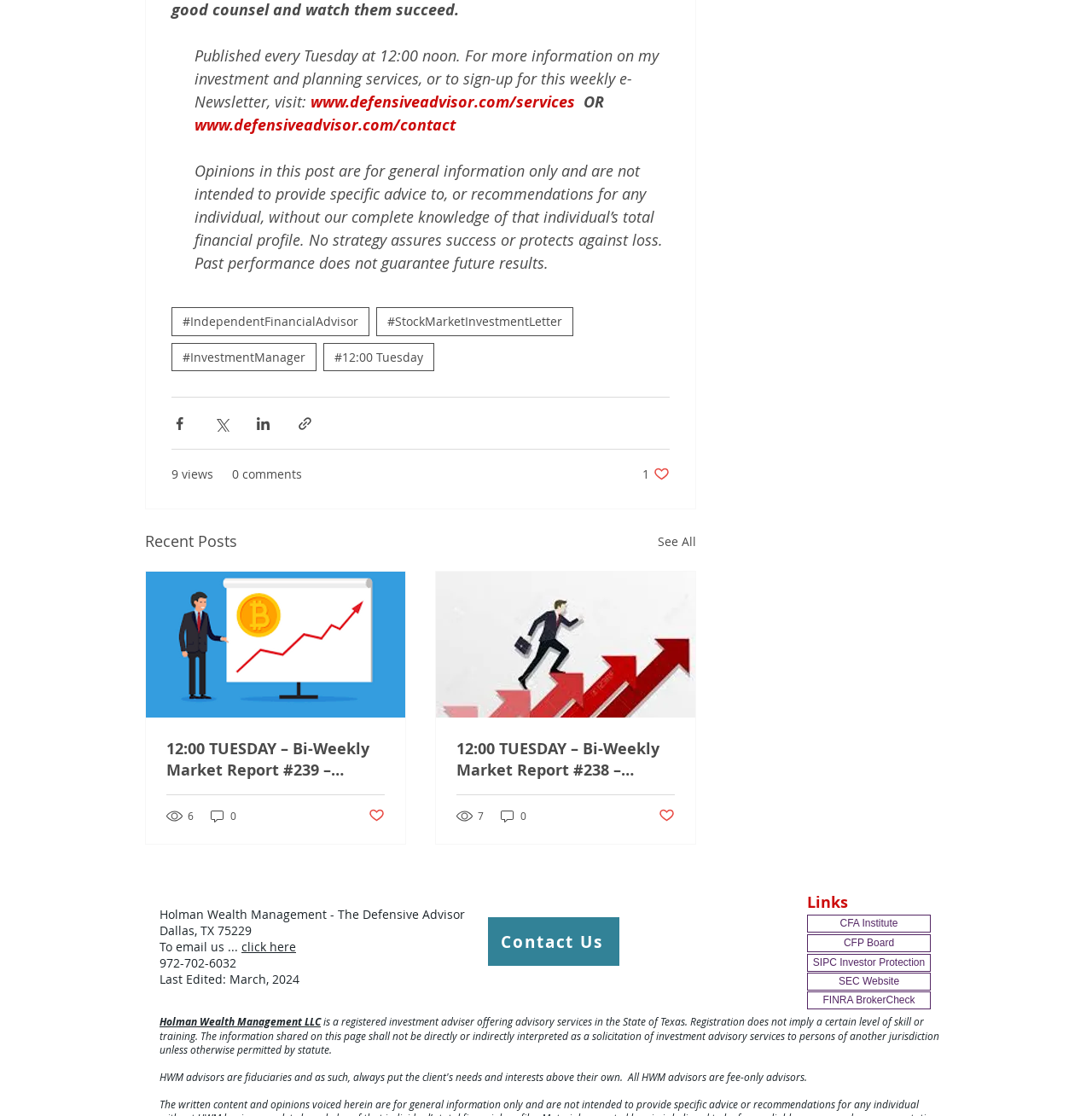Provide the bounding box coordinates for the specified HTML element described in this description: "FINRA BrokerCheck". The coordinates should be four float numbers ranging from 0 to 1, in the format [left, top, right, bottom].

[0.739, 0.889, 0.852, 0.905]